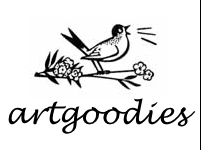Give a concise answer using one word or a phrase to the following question:
What is the branch adorned with?

Floral